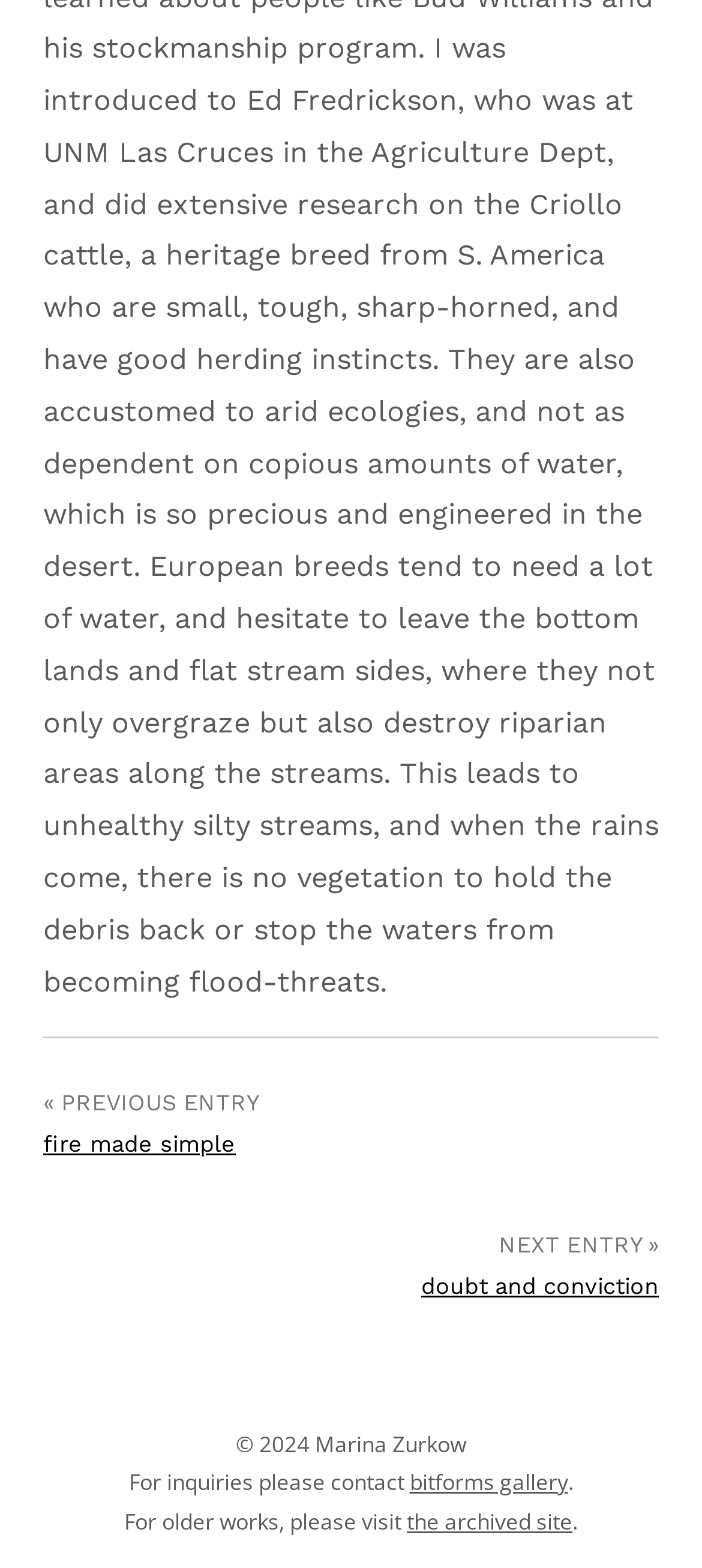Locate the UI element described by waktogel login and provide its bounding box coordinates. Use the format (top-left x, top-left y, bottom-right x, bottom-right y) with all values as floating point numbers between 0 and 1.

None